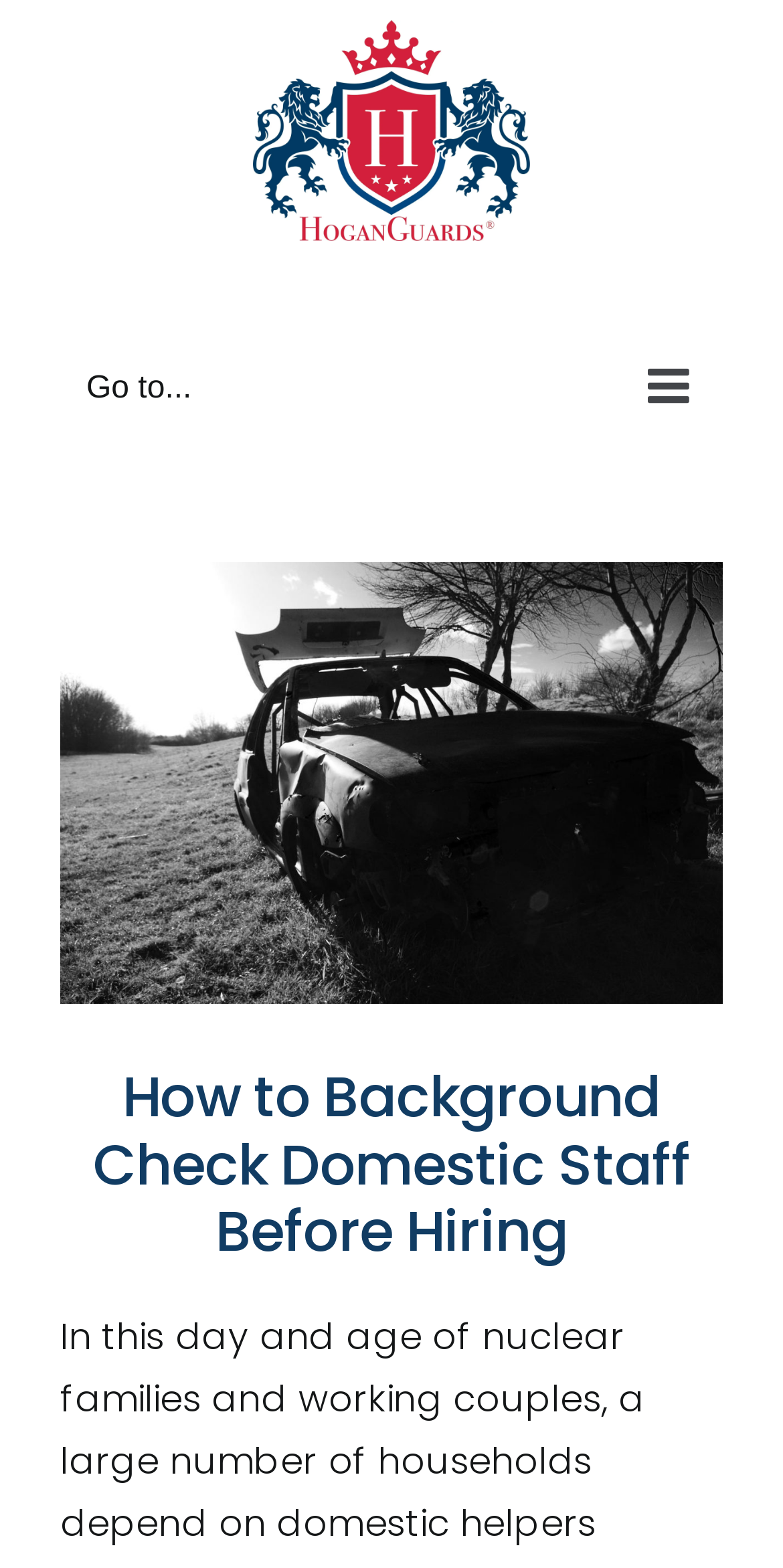Please provide the main heading of the webpage content.

How to Background Check Domestic Staff Before Hiring